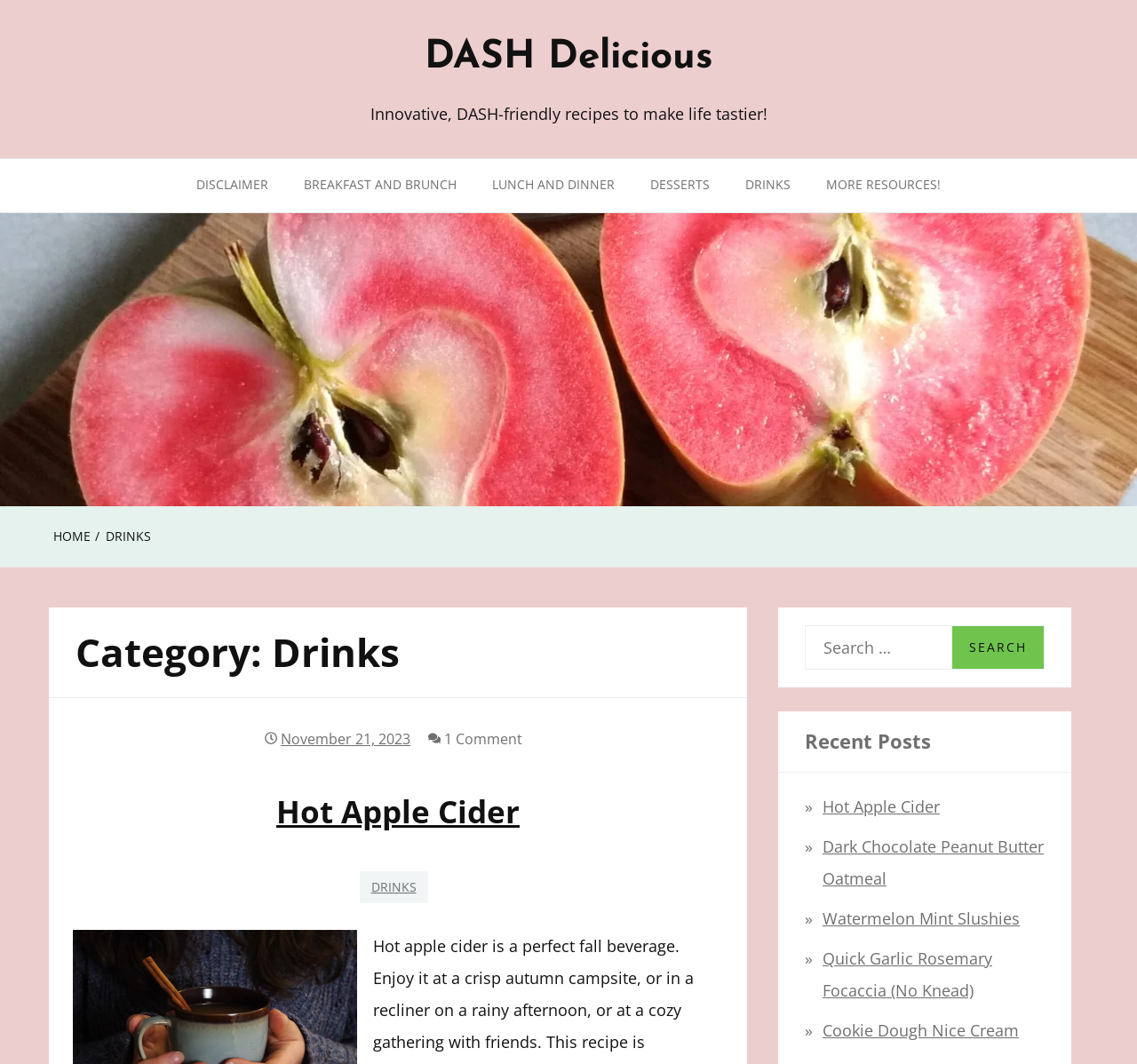Use a single word or phrase to answer the following:
How many comments are there on the 'Hot Apple Cider' post?

1